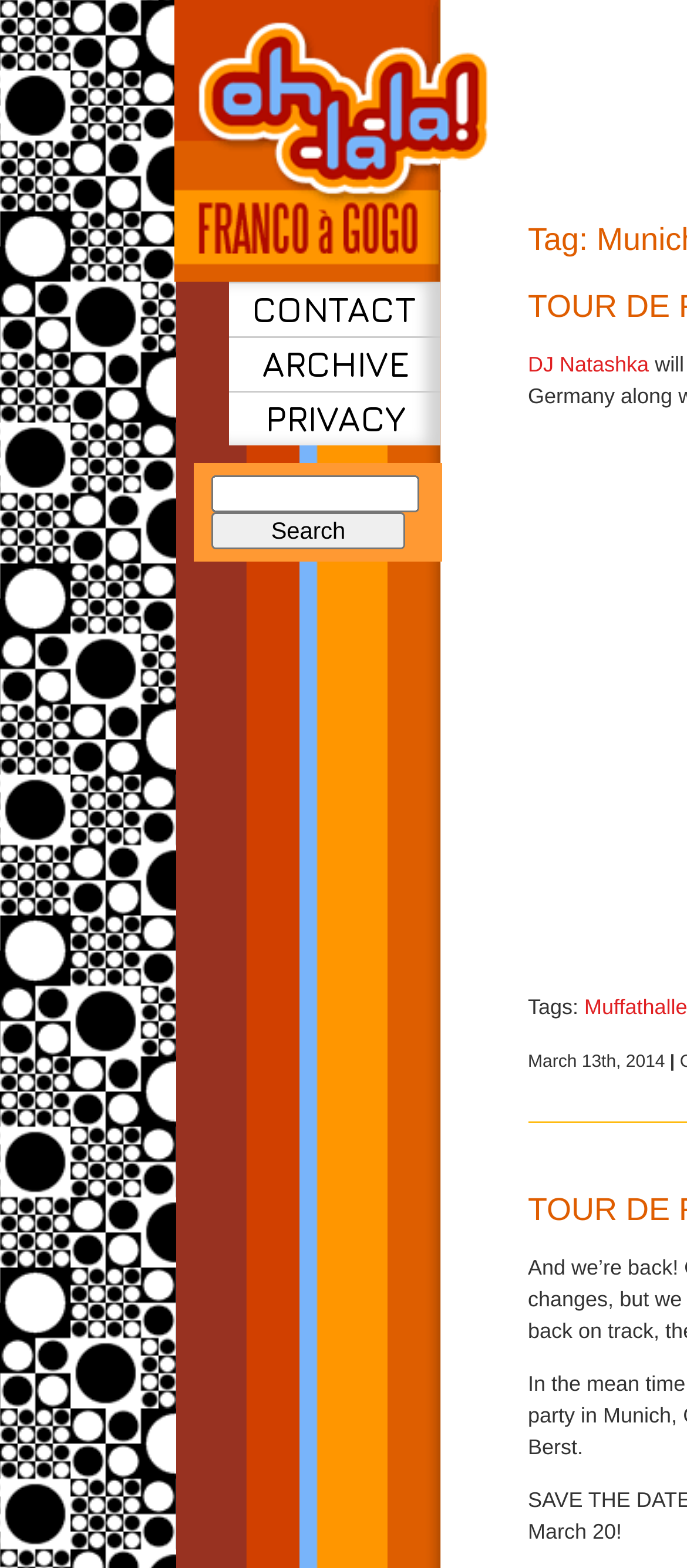Please provide a comprehensive response to the question based on the details in the image: How many links are in the top navigation bar?

I counted the number of link elements in the top navigation bar and found three links: 'CONTACT', 'ARCHIVE', and 'PRIVACY'.